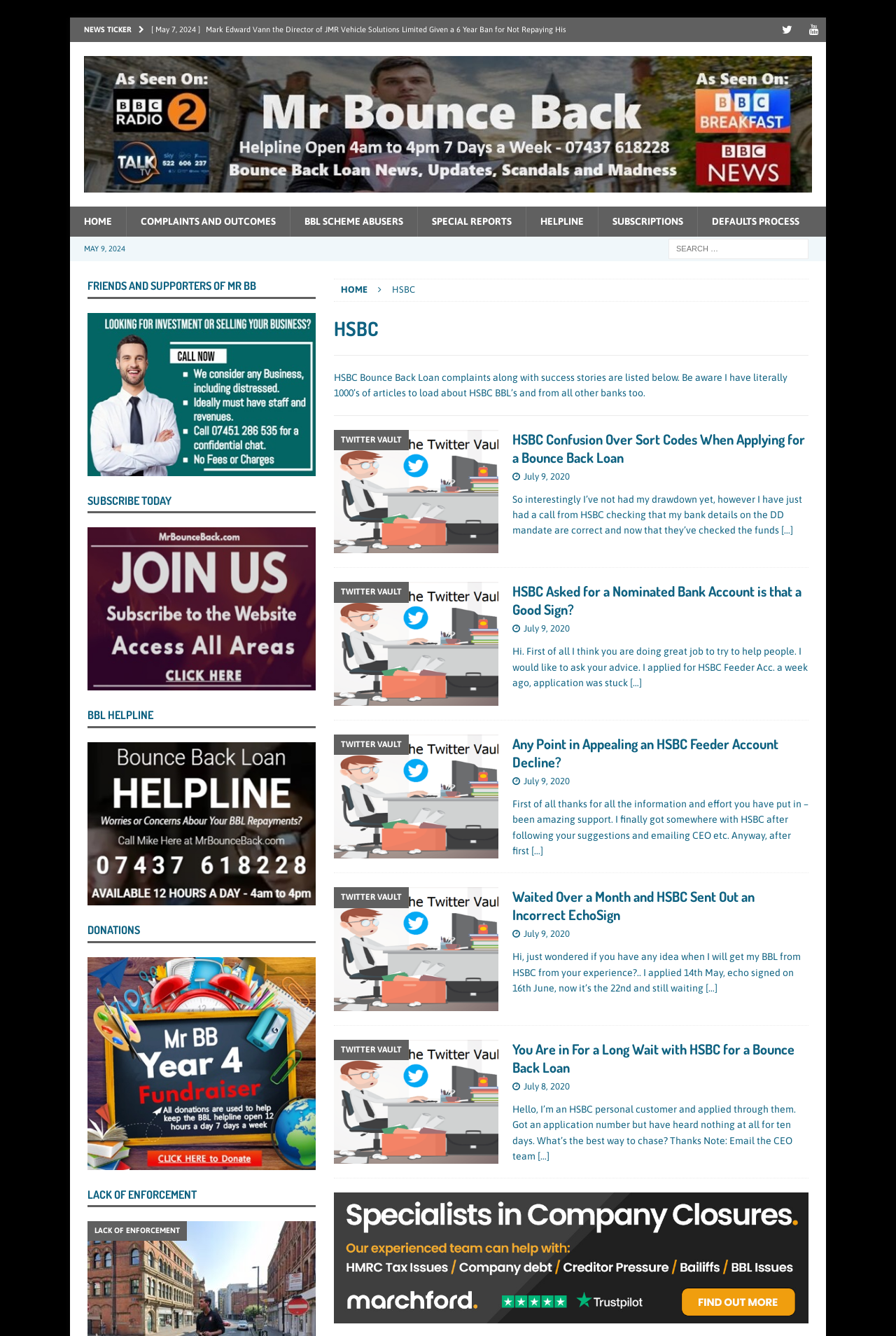Respond to the question with just a single word or phrase: 
What is the purpose of the 'SEARCH' box?

To search for content